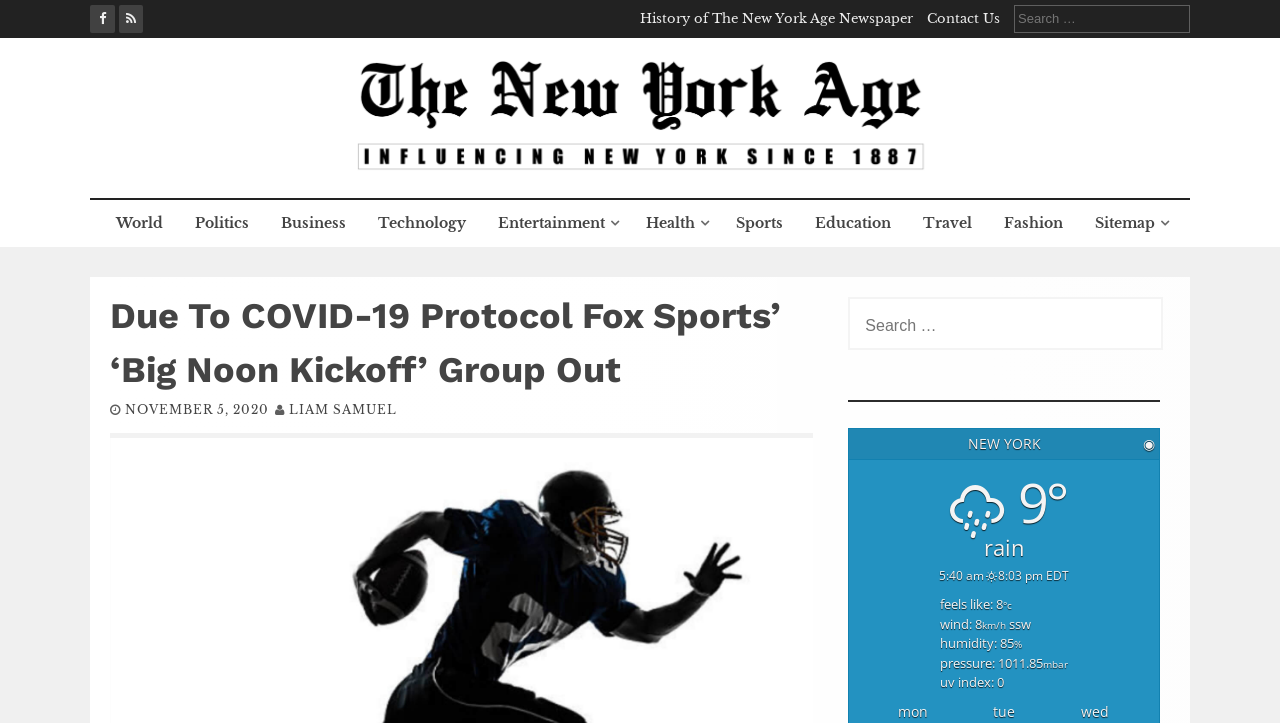Write a detailed summary of the webpage, including text, images, and layout.

This webpage appears to be the homepage of The New York Age Newspaper. At the top left corner, there is a link to skip to the content. Next to it, there are two icons, likely representing social media links. On the top right corner, there are links to "History of The New York Age Newspaper" and "Contact Us". Below these links, there is a search bar with a placeholder text "Search for:".

The main header of the webpage features the title "The New York Age Newspaper" with an image of the newspaper's logo next to it. Below the header, there are several links to different sections of the newspaper, including "World", "Politics", "Business", "Technology", "Entertainment", "Health", "Sports", "Education", "Travel", and "Fashion".

The main content of the webpage is an article titled "Due To COVID-19 Protocol Fox Sports’ ‘Big Noon Kickoff’ Group Out". The article has a heading with the title, followed by the date "NOVEMBER 5, 2020" and the author's name "LIAM SAMUEL". 

On the right side of the webpage, there is a search bar with a placeholder text "Search for:". Below the search bar, there is a heading with the text "NEW YORK" and an icon representing the weather. The current weather conditions are displayed, including the temperature, wind speed, humidity, pressure, and UV index. There are also links to the weather forecast for the next few days, labeled as "mon", "tue", and "wed".